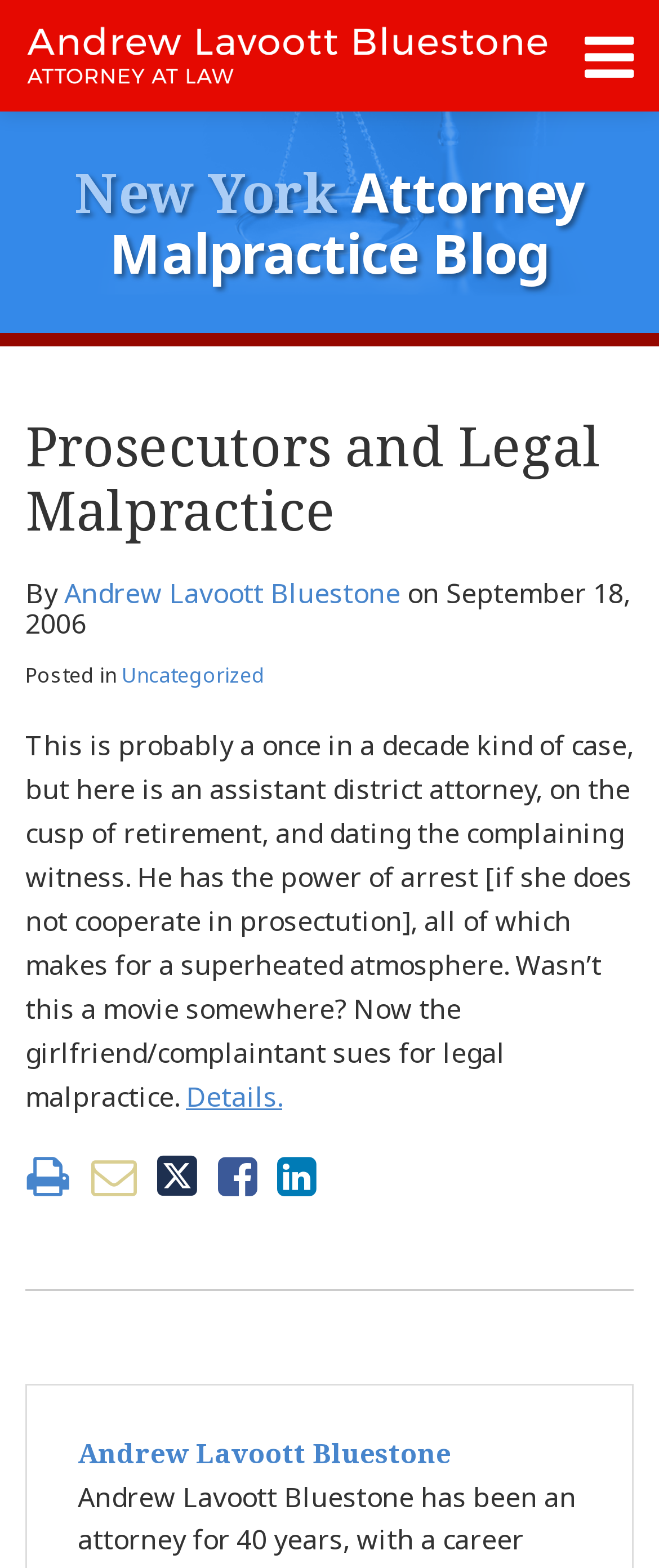Identify the bounding box of the HTML element described here: "Contact Us". Provide the coordinates as four float numbers between 0 and 1: [left, top, right, bottom].

[0.046, 0.163, 0.221, 0.214]